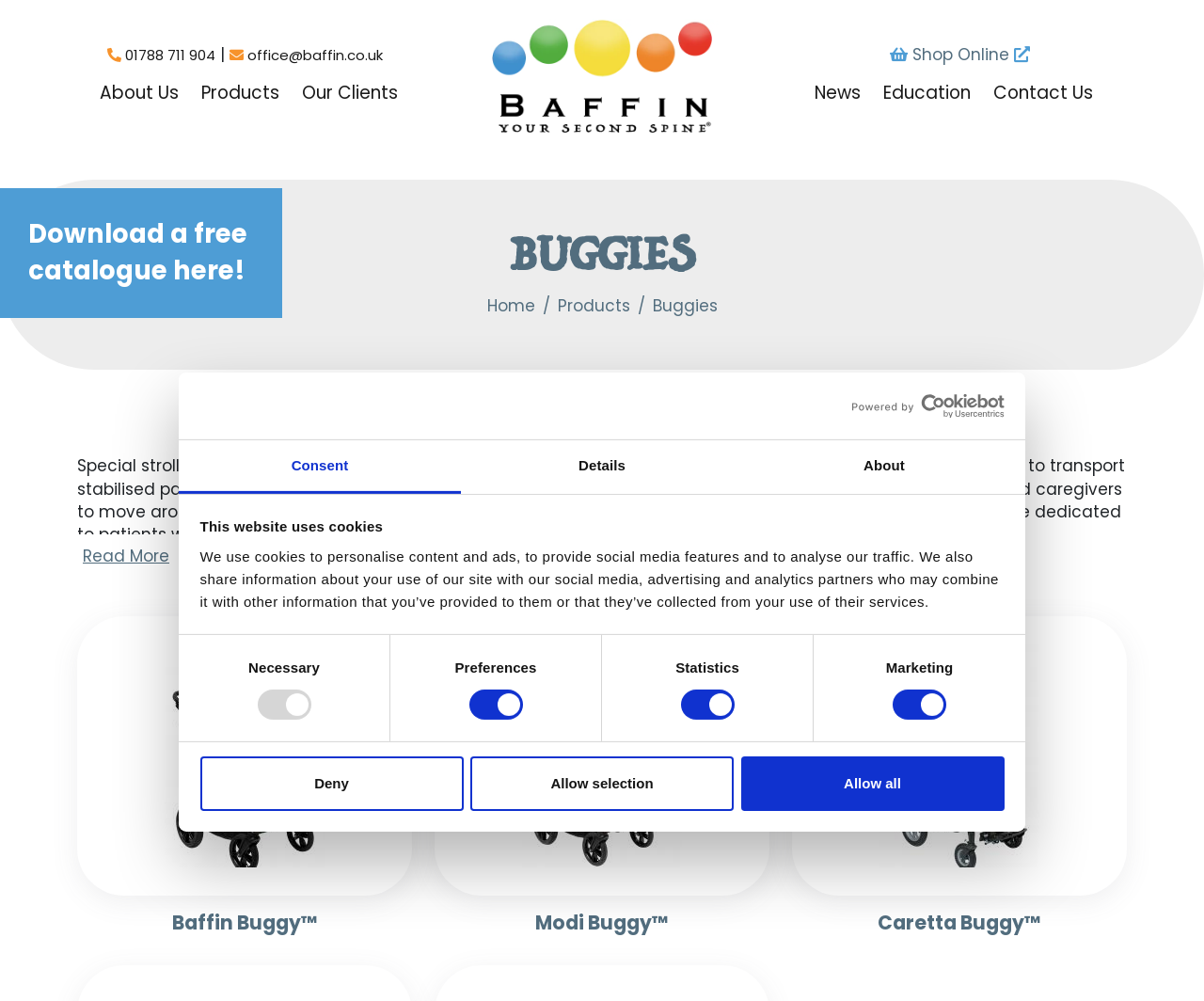What is the function of the footrest in special strollers?
Refer to the image and offer an in-depth and detailed answer to the question.

According to the webpage, the footrest in special strollers should be adjusted to ensure that the thigh rests along the entire length of the seat and the feet are at appropriate distances from each other parallel to the thighs.